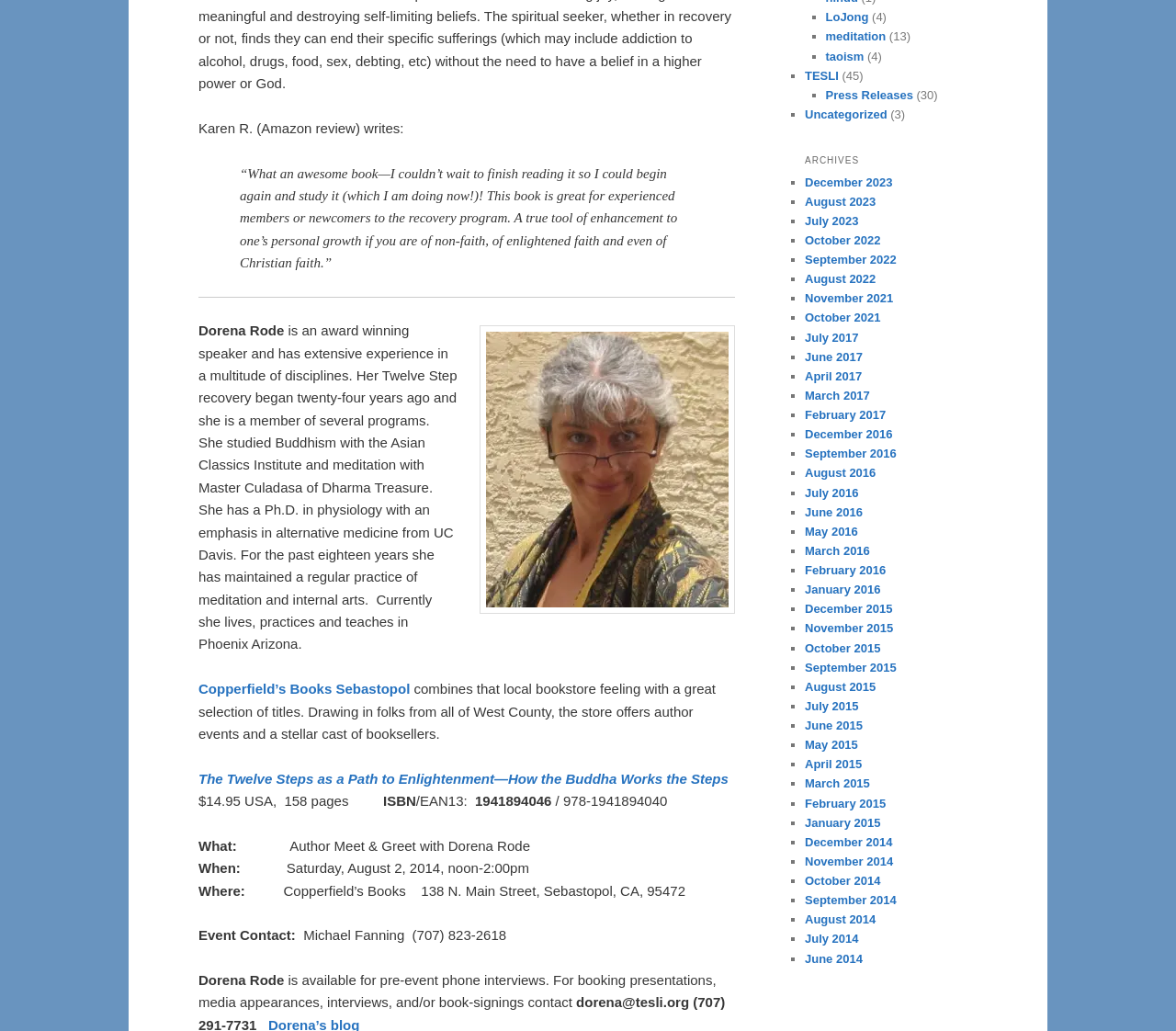Please identify the bounding box coordinates of the area that needs to be clicked to fulfill the following instruction: "Get more information about the event at Copperfield's Books Sebastopol."

[0.169, 0.661, 0.349, 0.676]